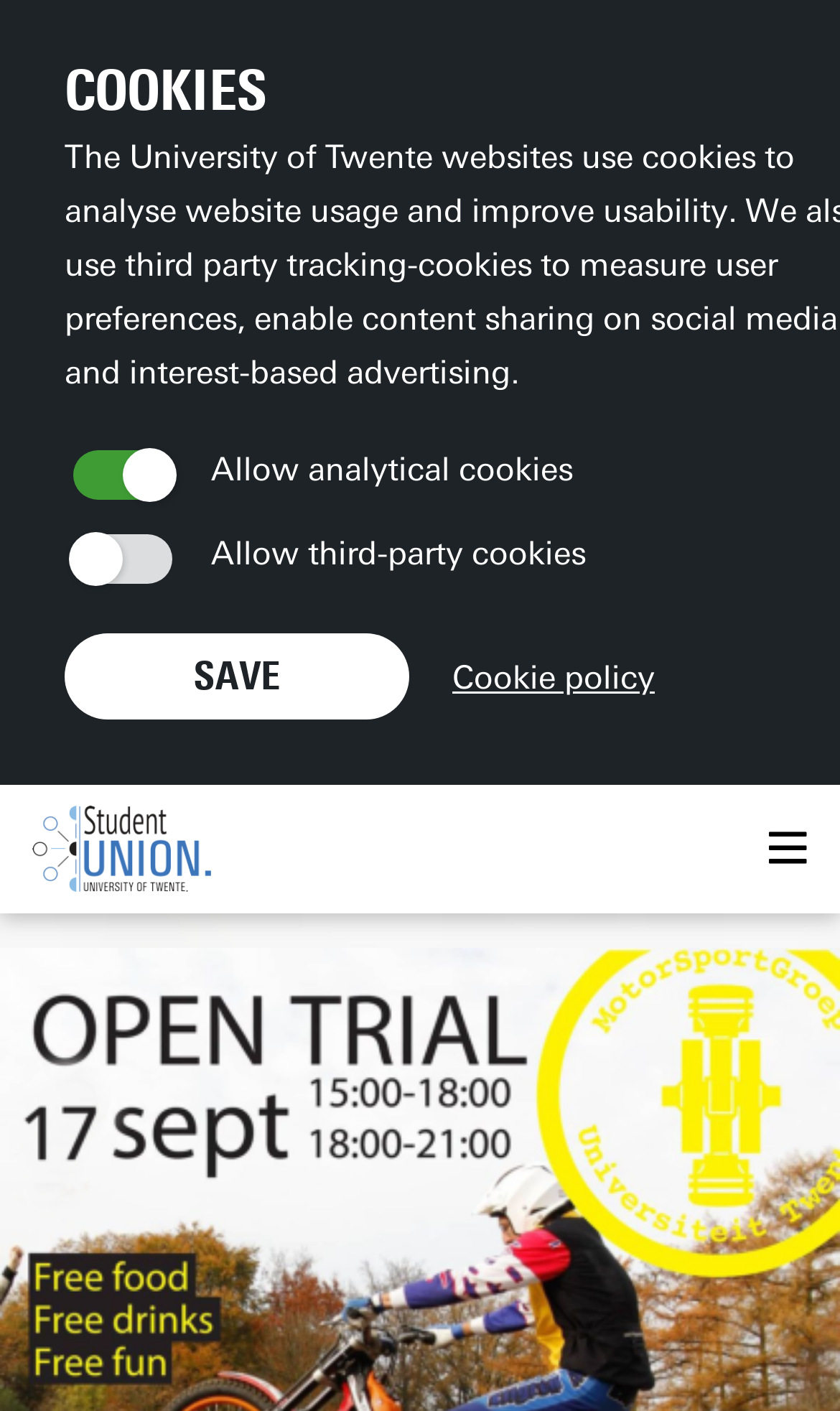Locate the bounding box of the UI element with the following description: "parent_node: Allow analytical cookies".

[0.087, 0.319, 0.205, 0.354]